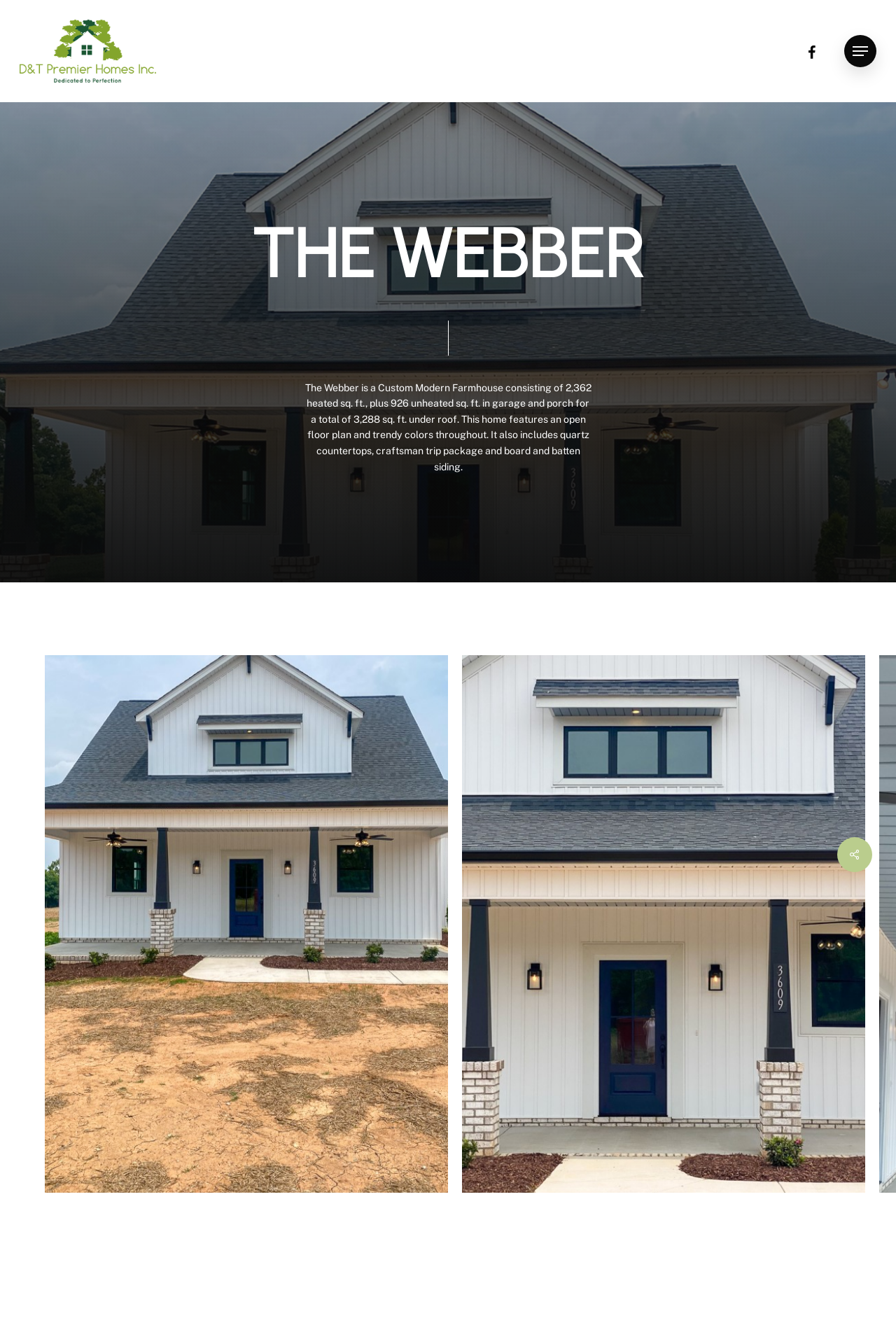Provide the bounding box coordinates, formatted as (top-left x, top-left y, bottom-right x, bottom-right y), with all values being floating point numbers between 0 and 1. Identify the bounding box of the UI element that matches the description: alt="D and T Premier Homes"

[0.022, 0.015, 0.174, 0.063]